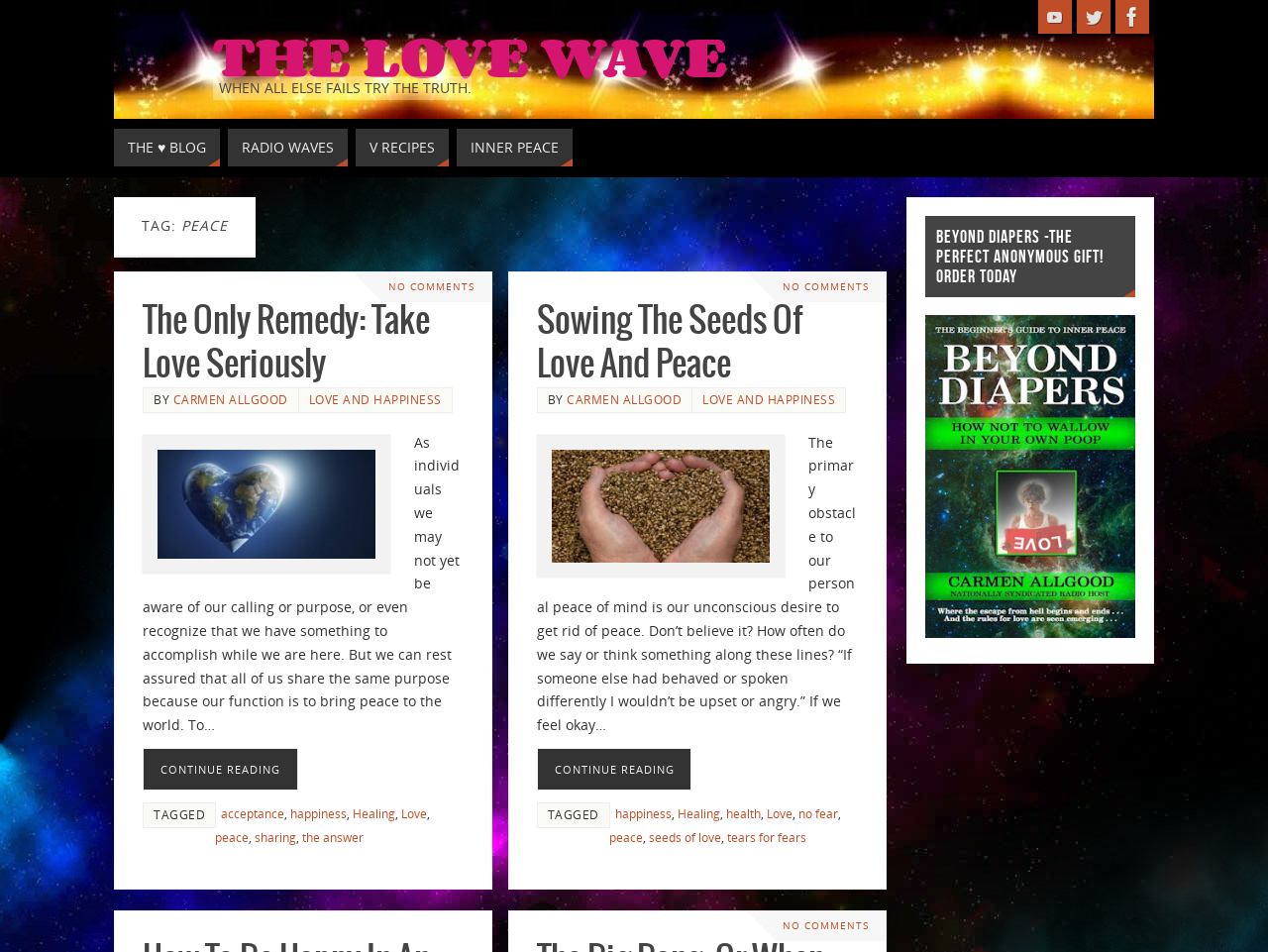Using the webpage screenshot, find the UI element described by happiness. Provide the bounding box coordinates in the format (top-left x, top-left y, bottom-right x, bottom-right y), ensuring all values are floating point numbers between 0 and 1.

[0.485, 0.846, 0.53, 0.862]